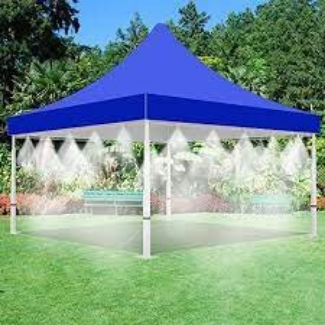Answer the following in one word or a short phrase: 
What is the purpose of the misting nozzles?

to keep guests cool